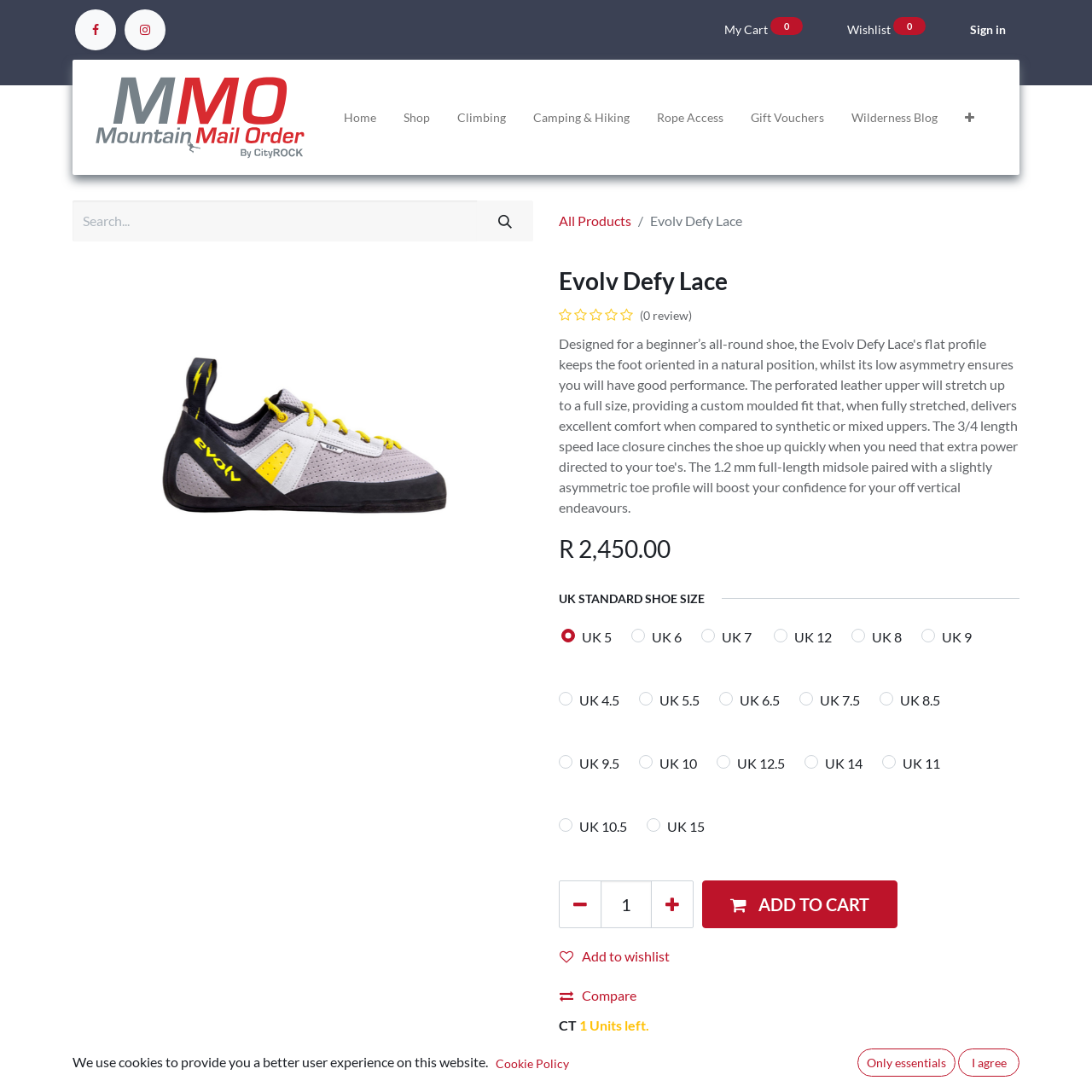Please find the bounding box for the UI element described by: "ADD TO CART".

[0.643, 0.864, 0.822, 0.908]